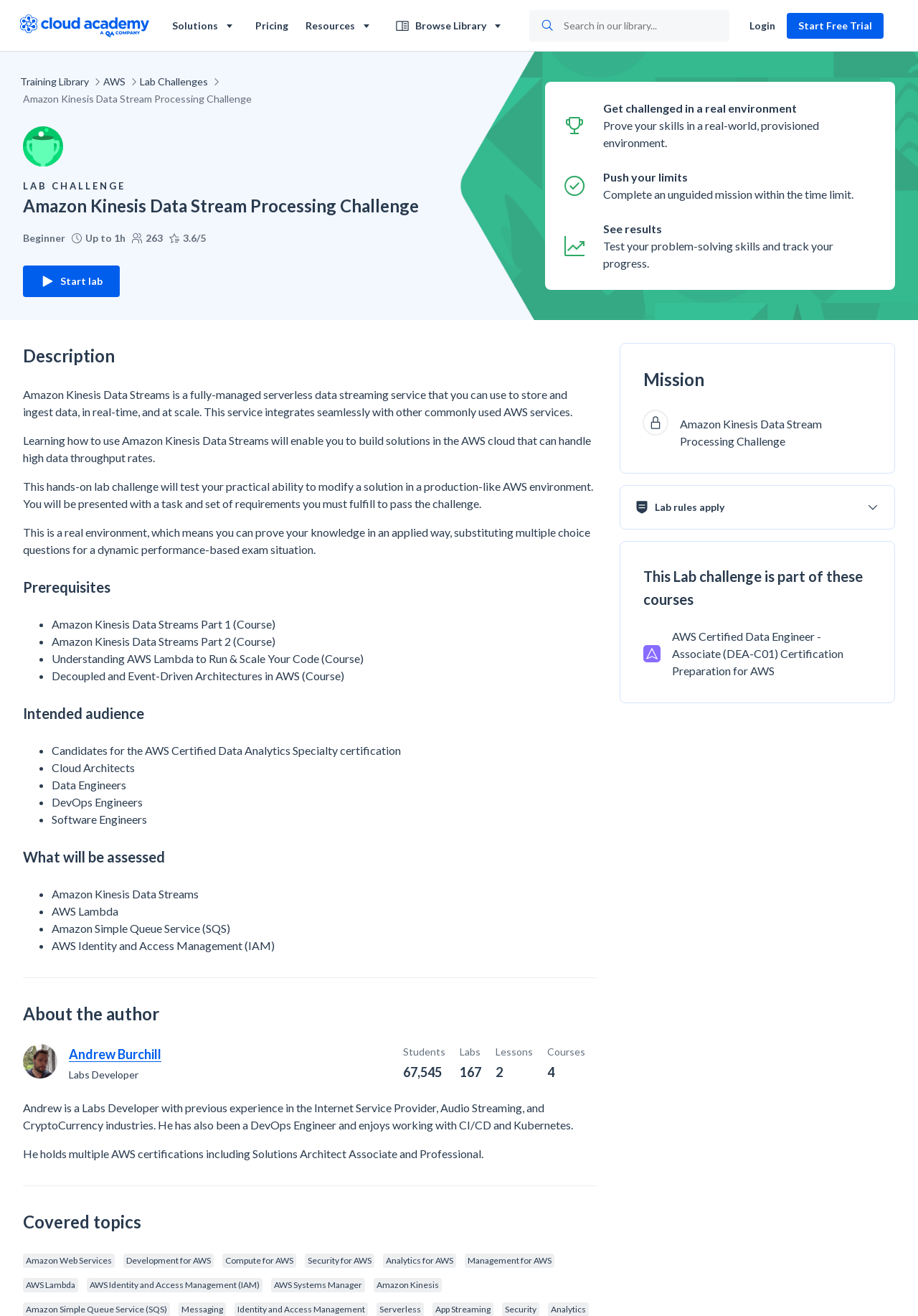What is the purpose of the lab challenge?
Refer to the screenshot and answer in one word or phrase.

To test practical ability to modify a solution in a production-like AWS environment